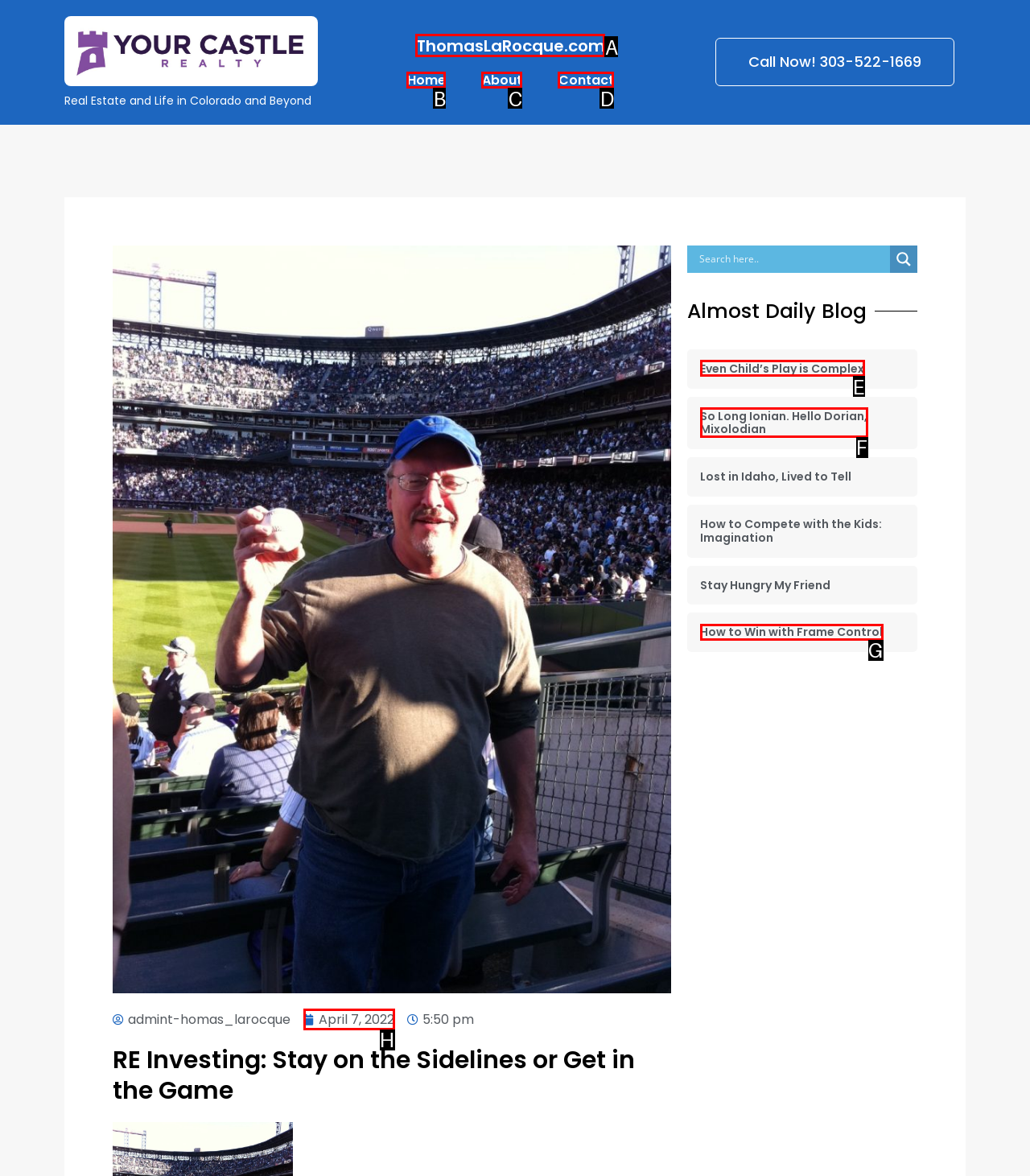Tell me which one HTML element best matches the description: Home
Answer with the option's letter from the given choices directly.

B